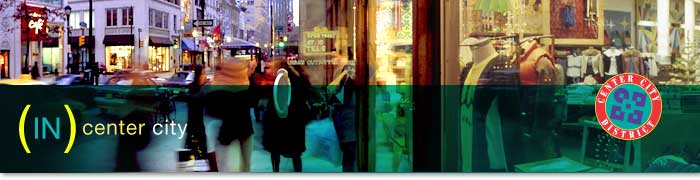What is the purpose of the text '(IN) center city'?
Please answer using one word or phrase, based on the screenshot.

Emphasizing inclusivity